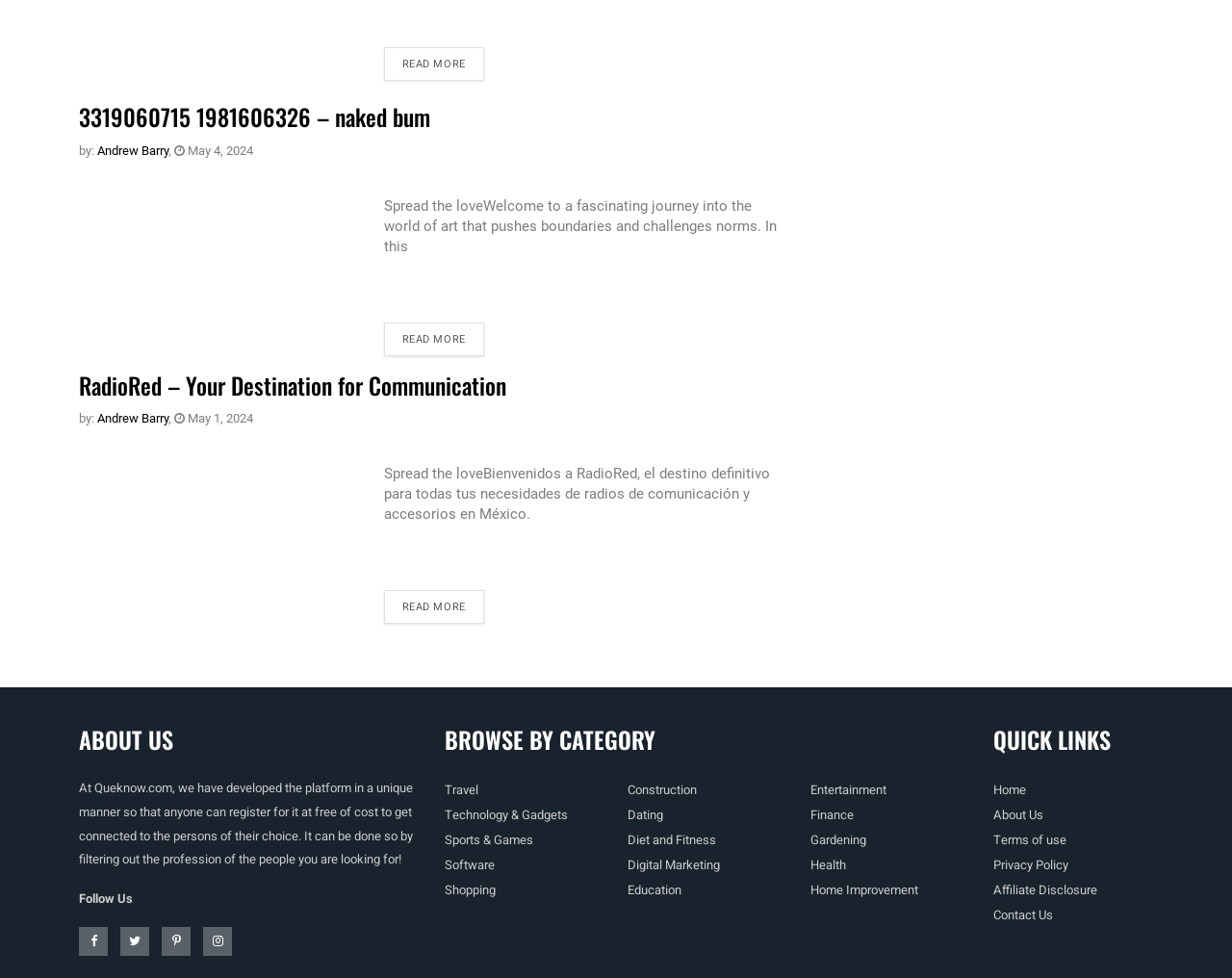Please determine the bounding box coordinates of the element to click on in order to accomplish the following task: "Browse by category in Travel". Ensure the coordinates are four float numbers ranging from 0 to 1, i.e., [left, top, right, bottom].

[0.361, 0.798, 0.388, 0.817]